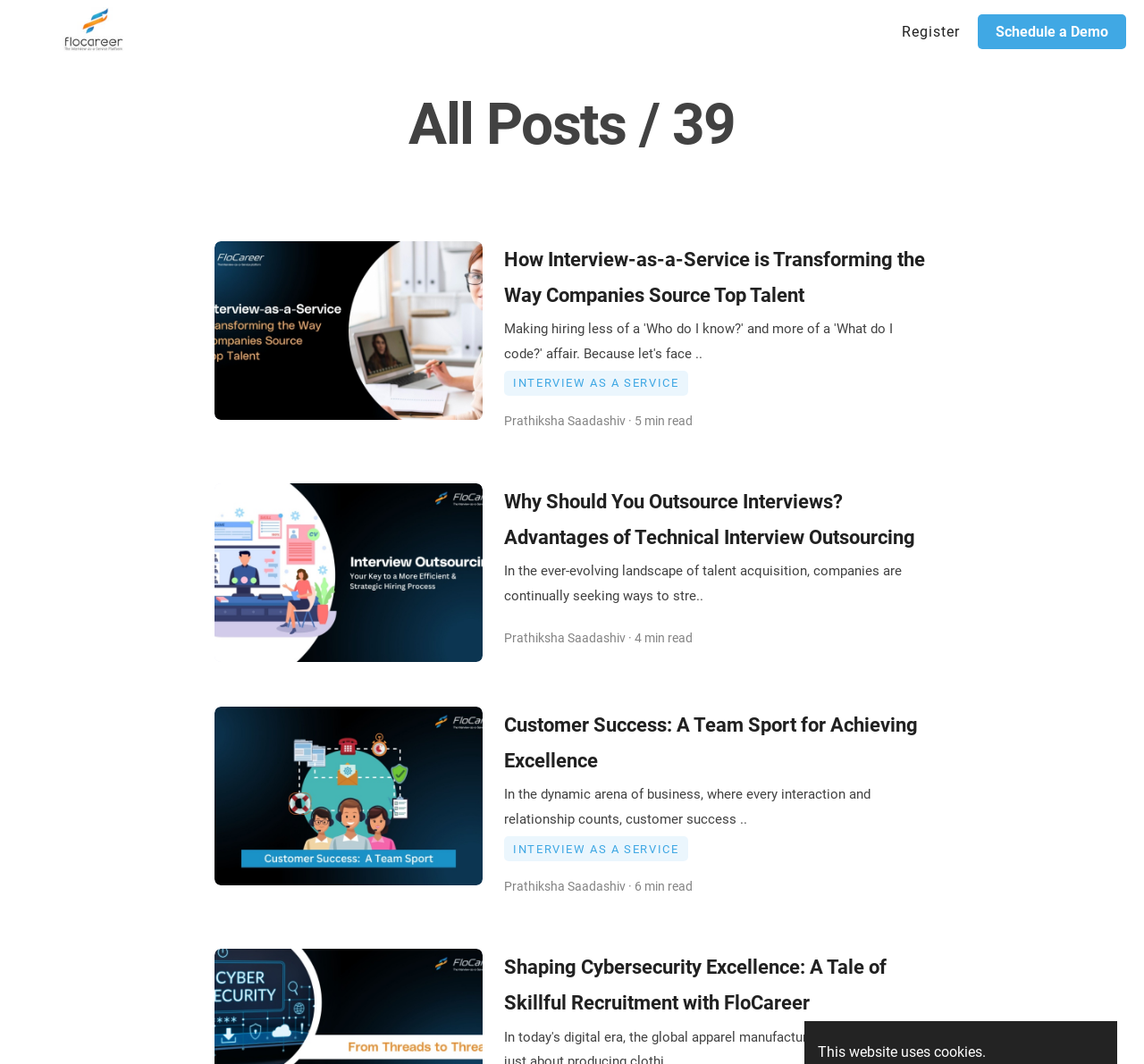Refer to the image and provide an in-depth answer to the question: 
Who is the author of the articles?

The author of the articles is mentioned at the end of each article description, which is 'Prathiksha Saadashiv'.